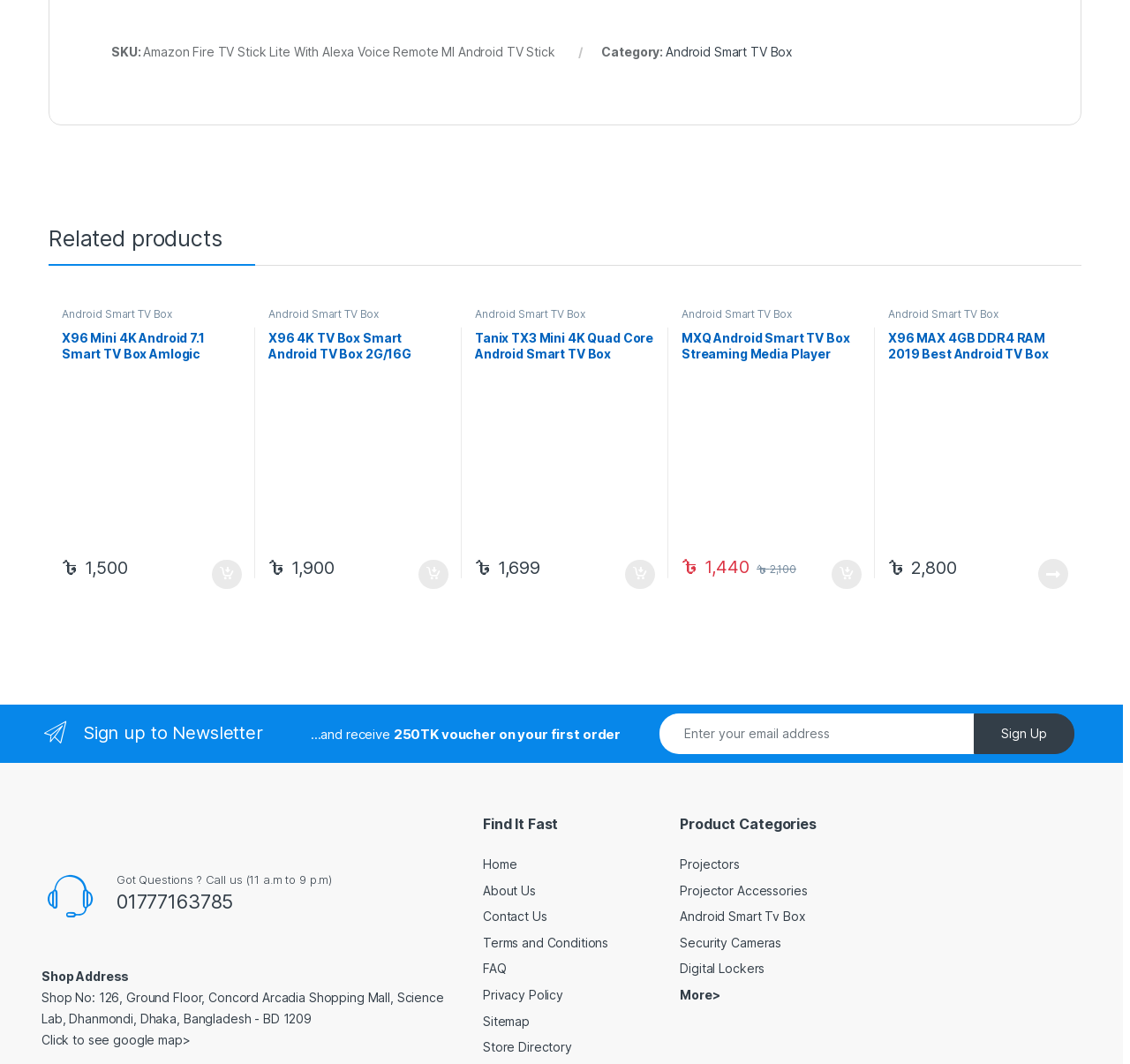Answer the following query with a single word or phrase:
What is the category of the product?

Android Smart TV Box